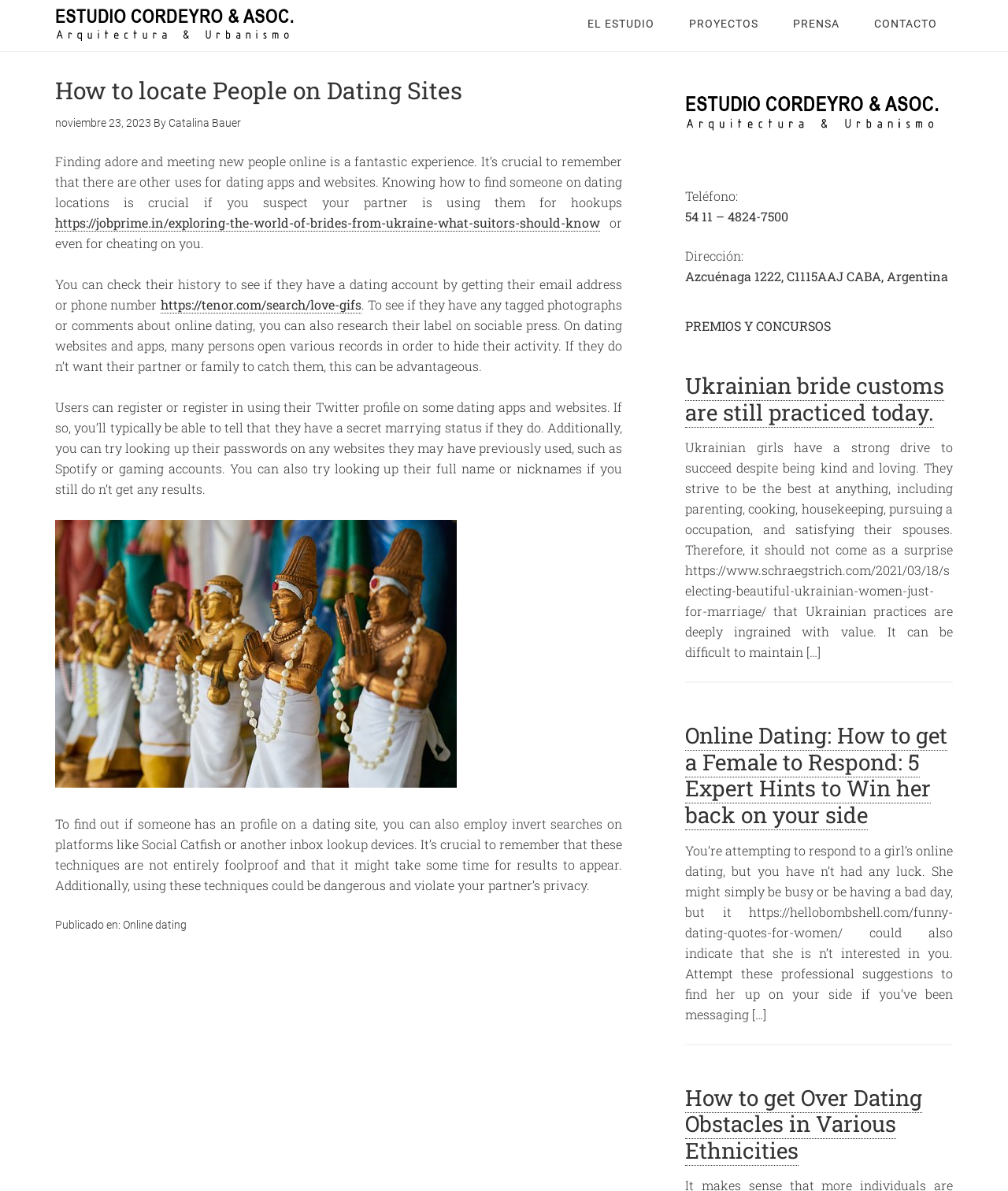Provide the bounding box coordinates of the UI element this sentence describes: "Estudio Cordeyro & Asoc.".

[0.055, 0.0, 0.305, 0.04]